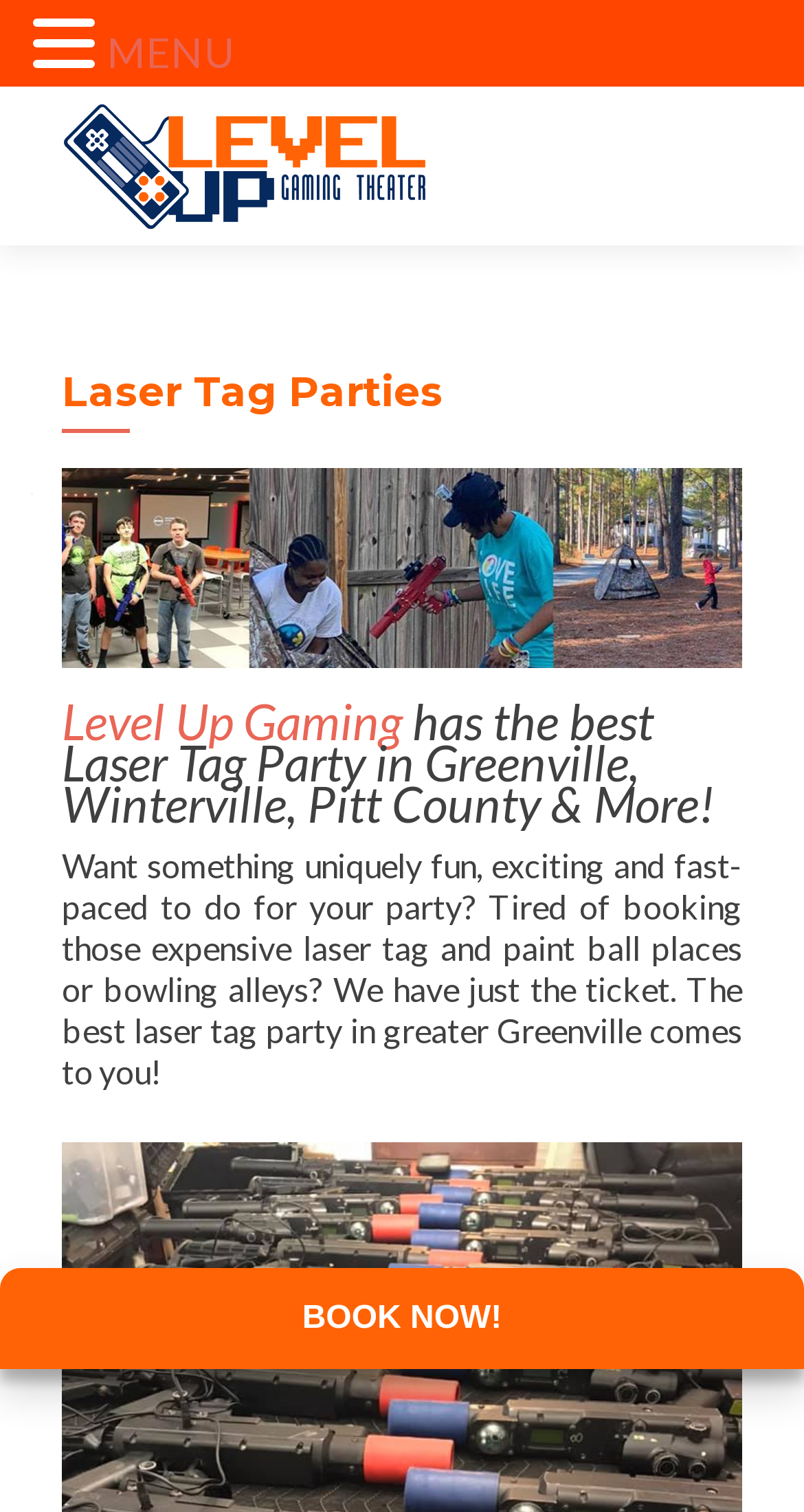Find the bounding box coordinates of the element I should click to carry out the following instruction: "Go to the 'Home' page".

[0.269, 0.171, 0.379, 0.219]